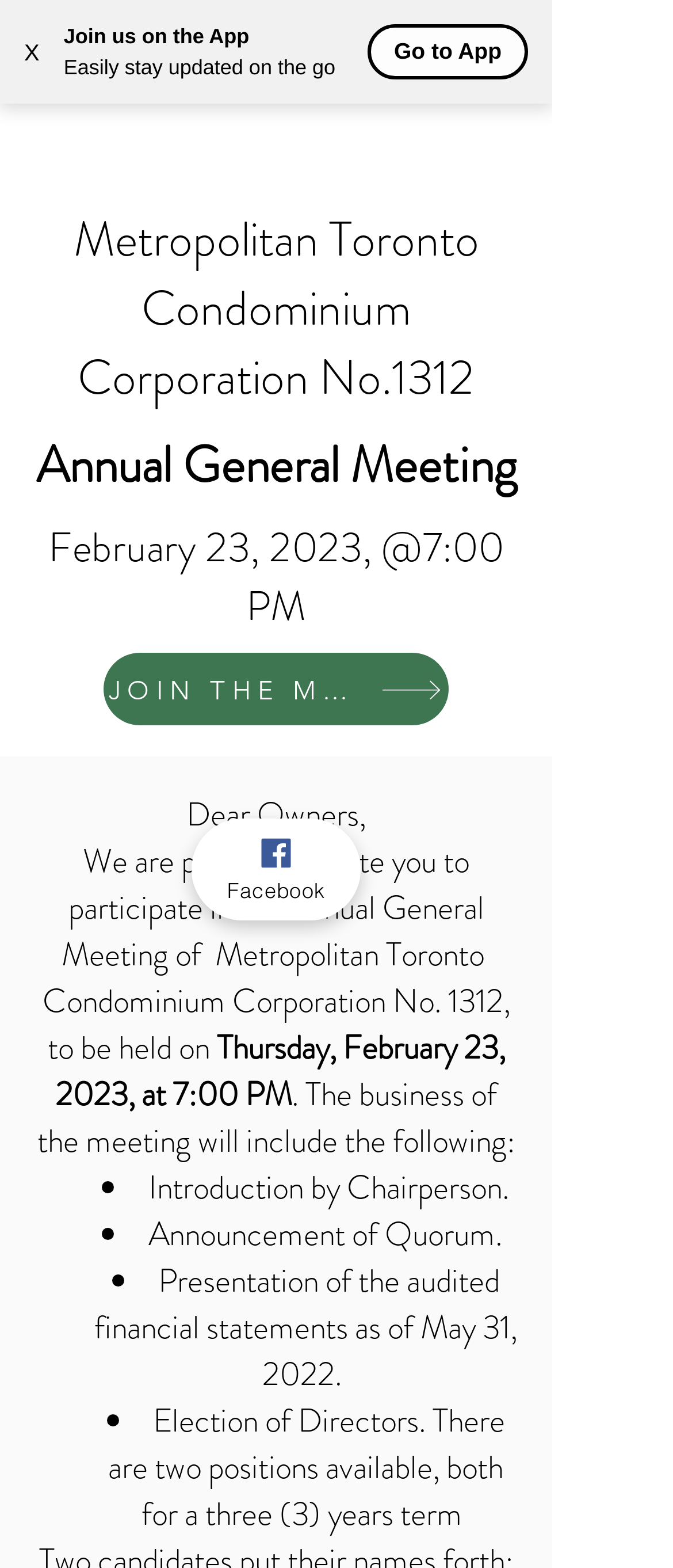Use a single word or phrase to answer this question: 
What is the date of the Annual General Meeting?

February 23, 2023